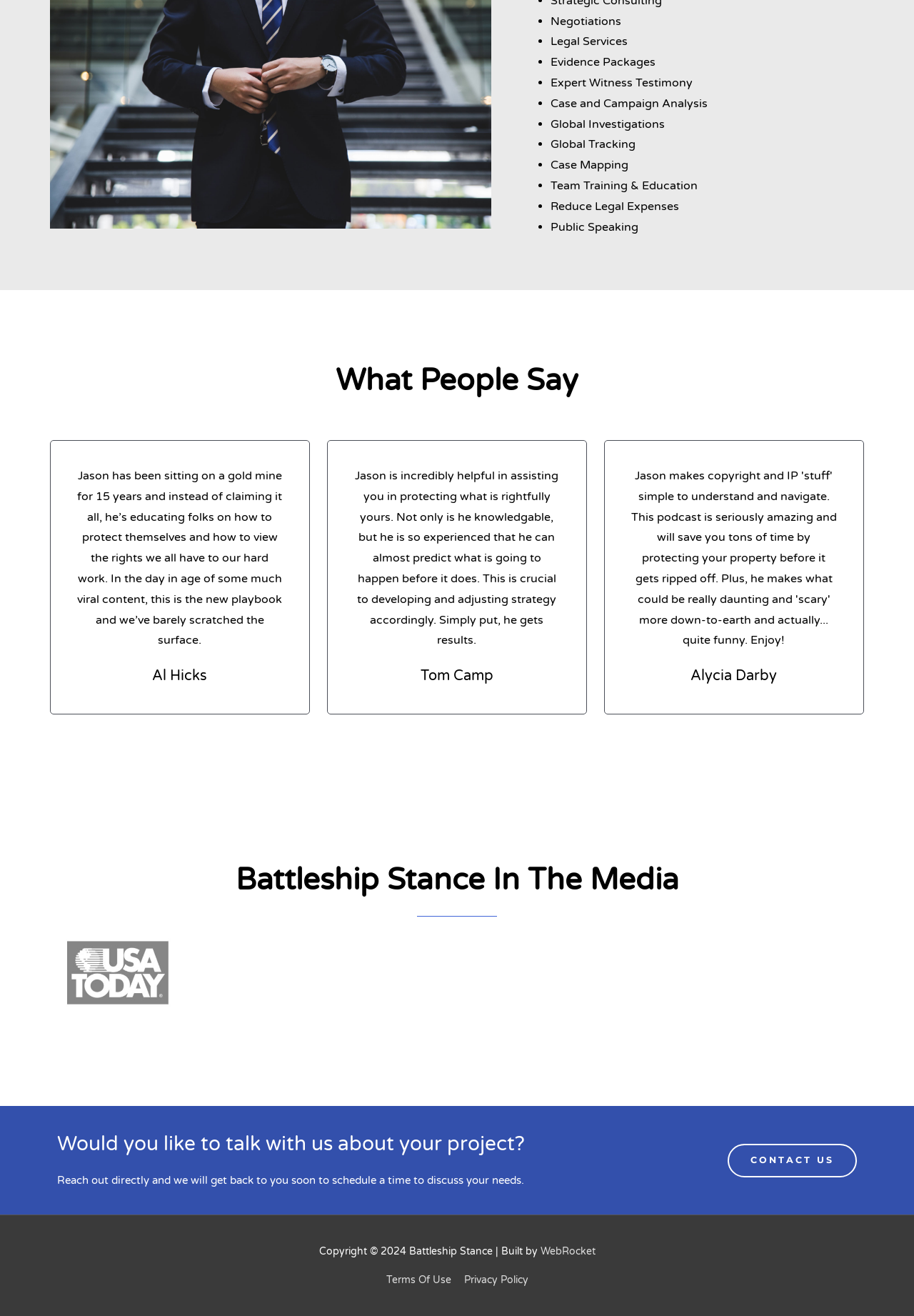What is the purpose of the 'CONTACT US' link?
Based on the content of the image, thoroughly explain and answer the question.

The 'CONTACT US' link is provided on the webpage to allow users to reach out directly to Battleship Stance and schedule a time to discuss their needs, as mentioned in the text adjacent to the link.